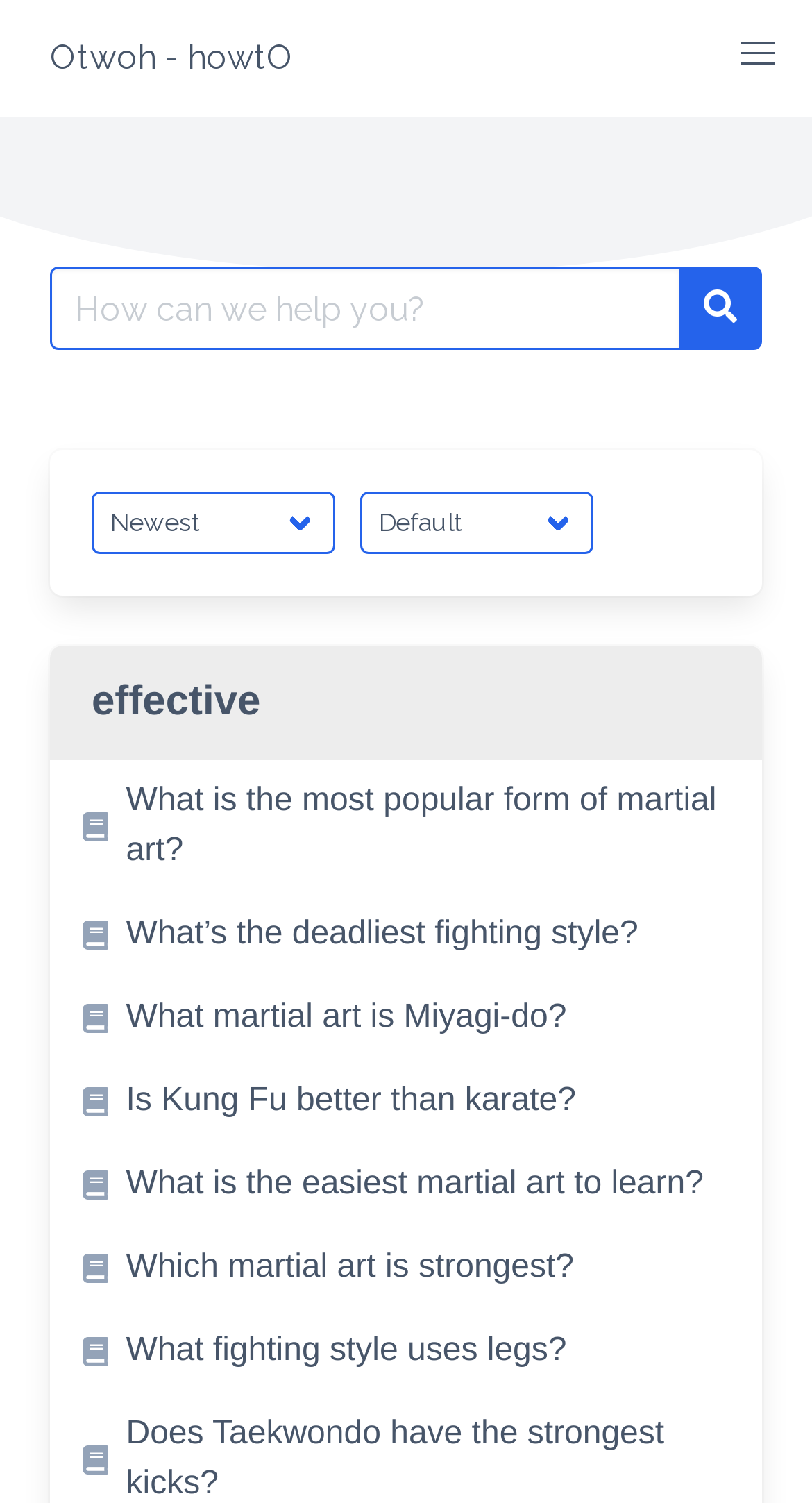How many questions are listed on this webpage?
Could you answer the question in a detailed manner, providing as much information as possible?

By counting the number of links with headings, I can see that there are 7 questions listed on this webpage, each with a corresponding answer.